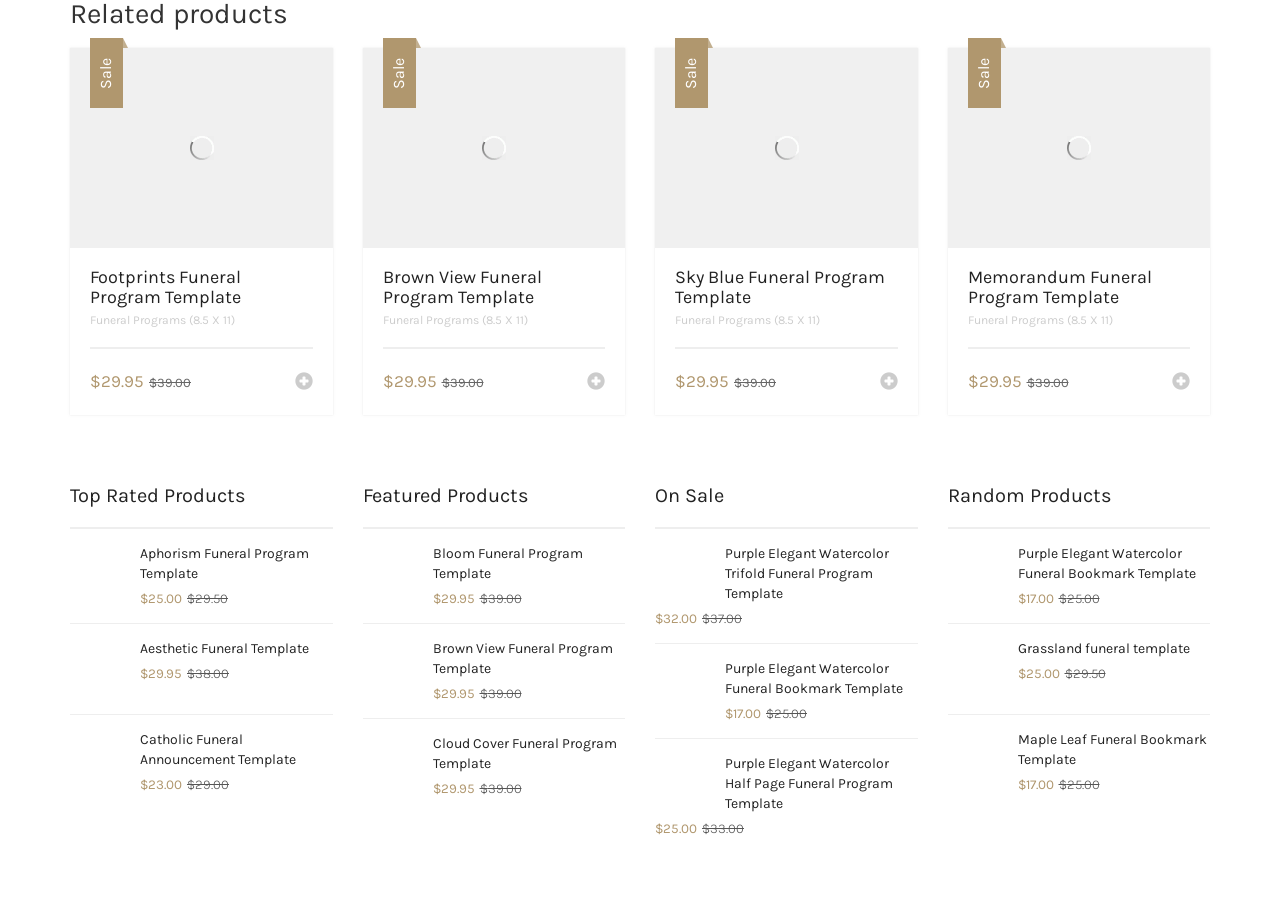Find and provide the bounding box coordinates for the UI element described with: "Footprints Funeral Program Template".

[0.07, 0.296, 0.244, 0.34]